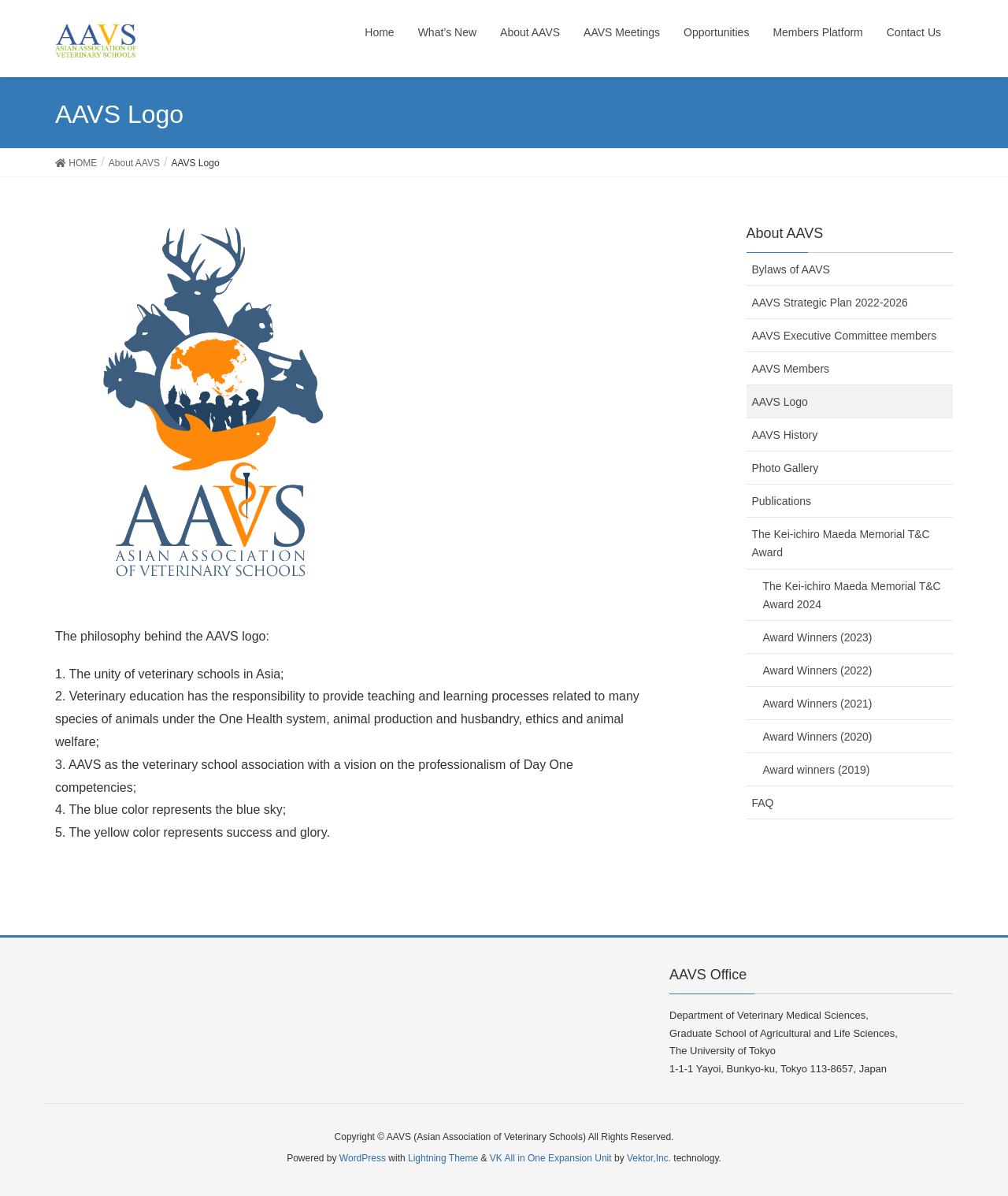Determine the bounding box coordinates for the area you should click to complete the following instruction: "Learn about AAVS Strategic Plan 2022-2026".

[0.74, 0.239, 0.945, 0.267]